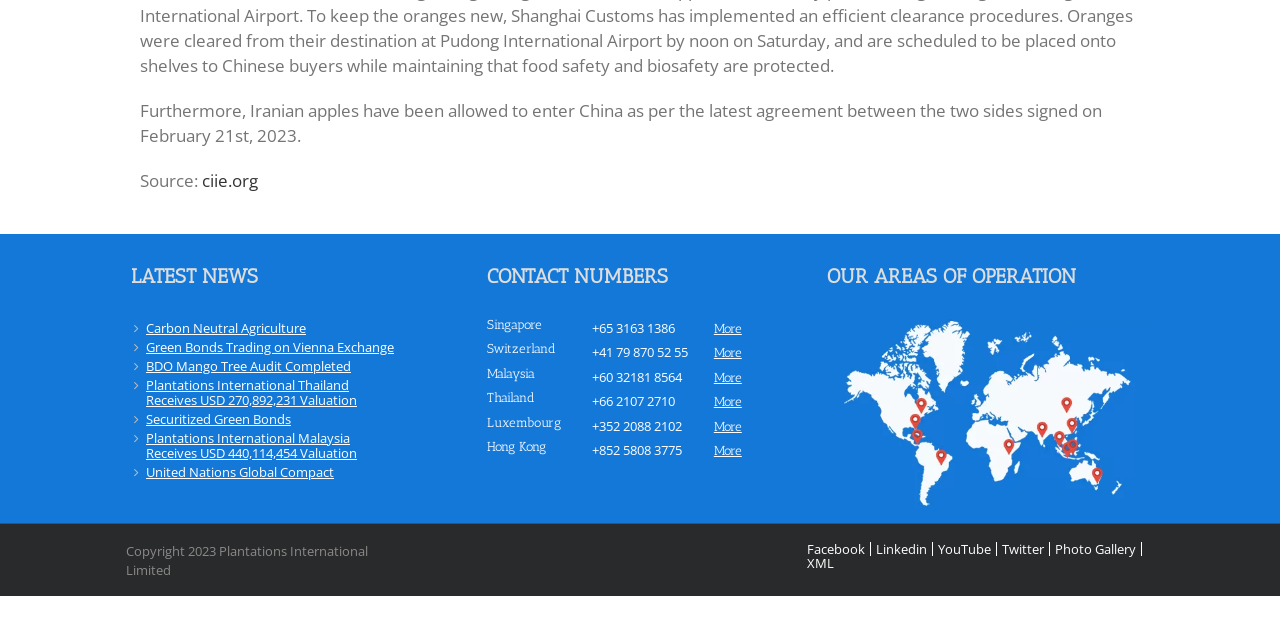Locate the UI element that matches the description BDO Mango Tree Audit Completed in the webpage screenshot. Return the bounding box coordinates in the format (top-left x, top-left y, bottom-right x, bottom-right y), with values ranging from 0 to 1.

[0.114, 0.557, 0.314, 0.587]